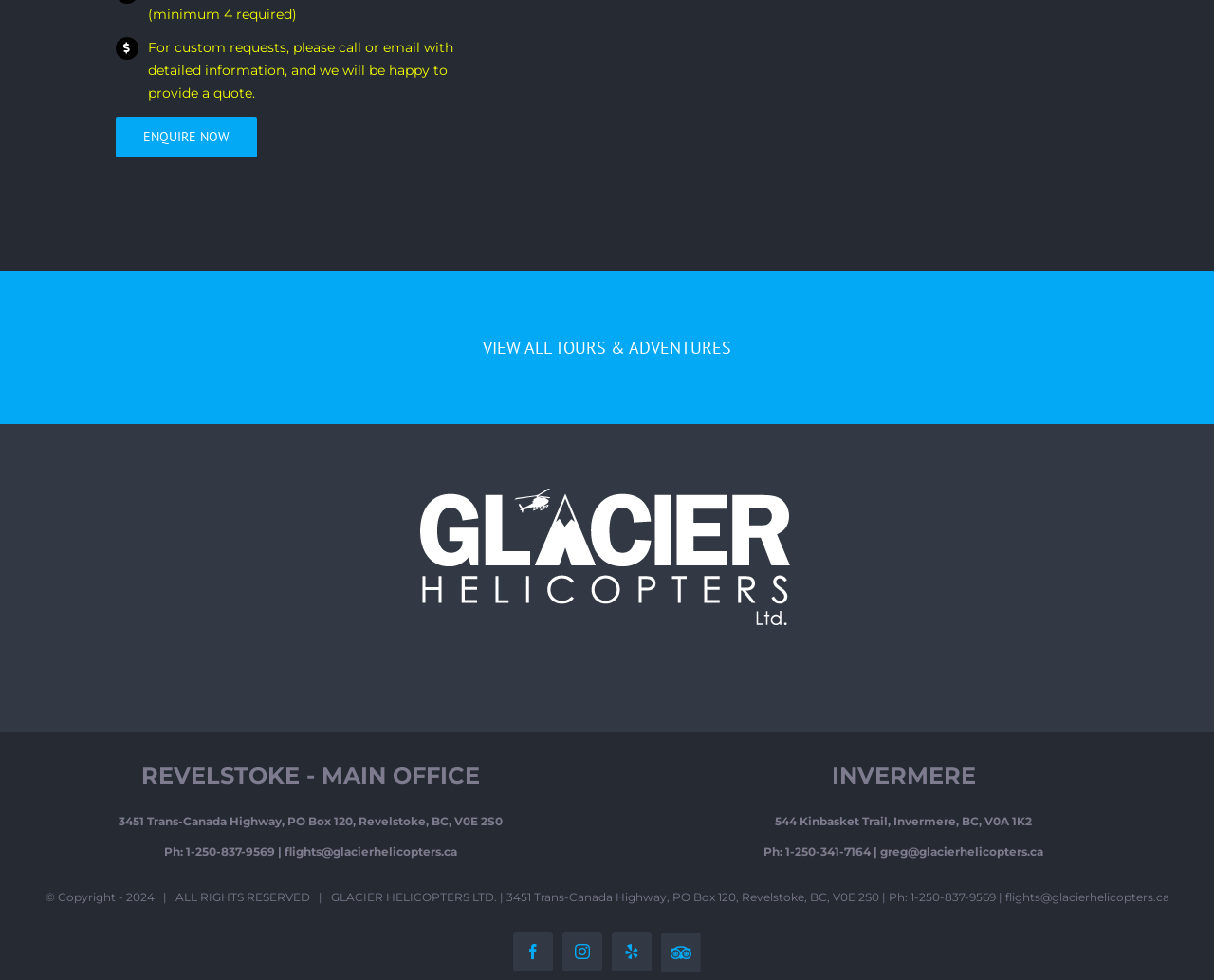Select the bounding box coordinates of the element I need to click to carry out the following instruction: "Call Revelstoke office".

[0.135, 0.861, 0.227, 0.876]